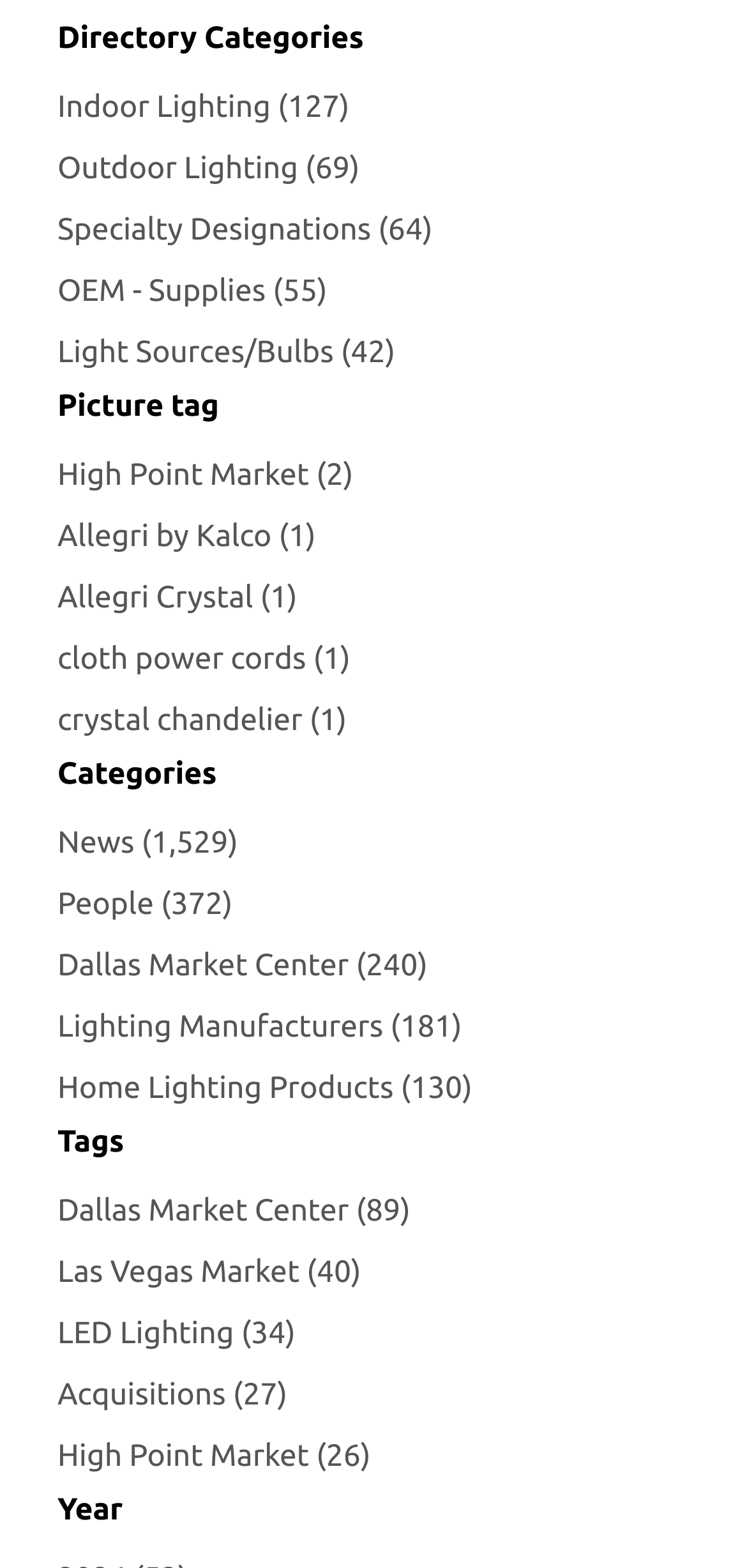Refer to the image and provide a thorough answer to this question:
How many lighting manufacturers are listed?

I found the link 'Lighting Manufacturers' and saw that it has 181 items, indicating that there are 181 lighting manufacturers listed.